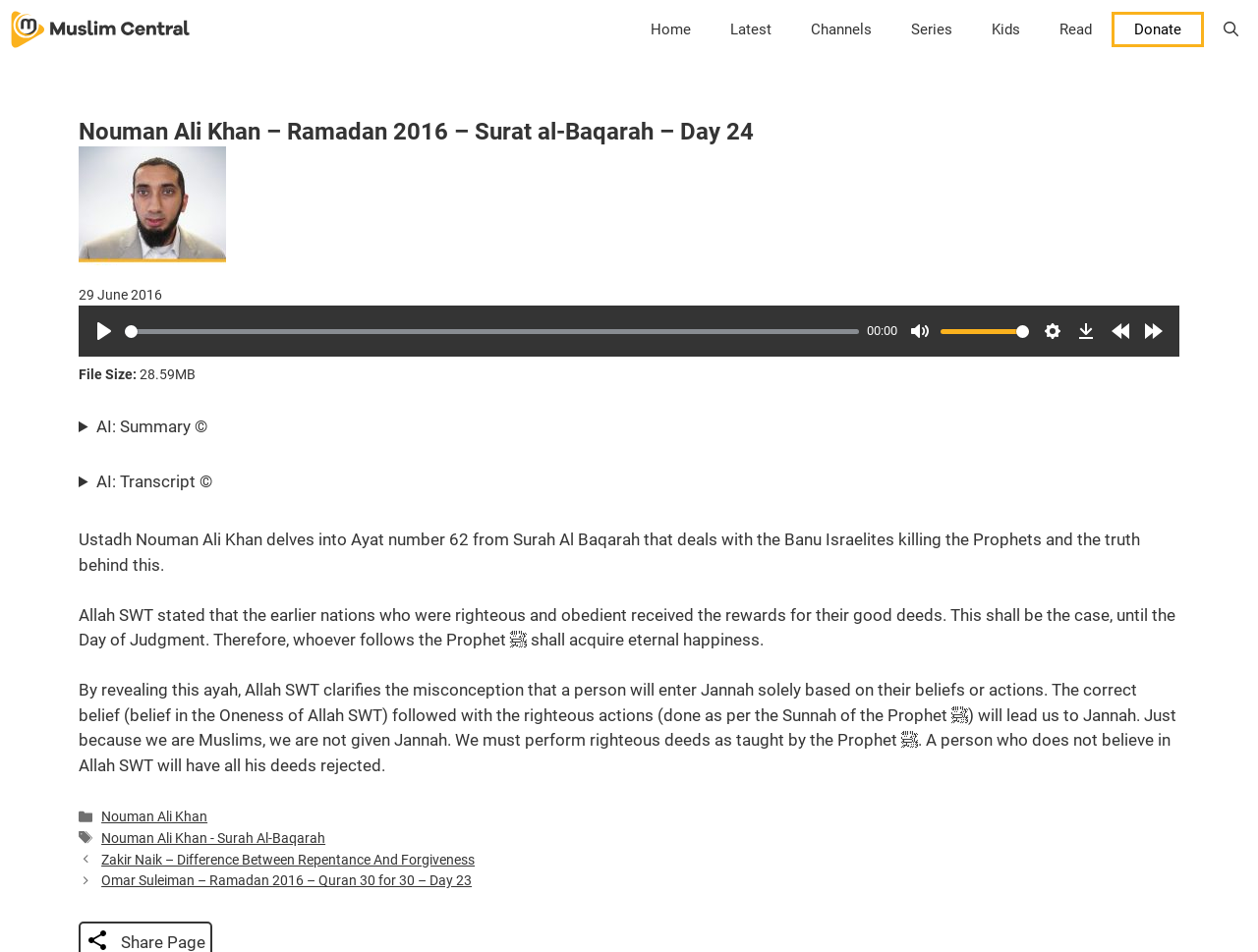Answer this question using a single word or a brief phrase:
What is the topic of the audio lecture?

Surat al-Baqarah